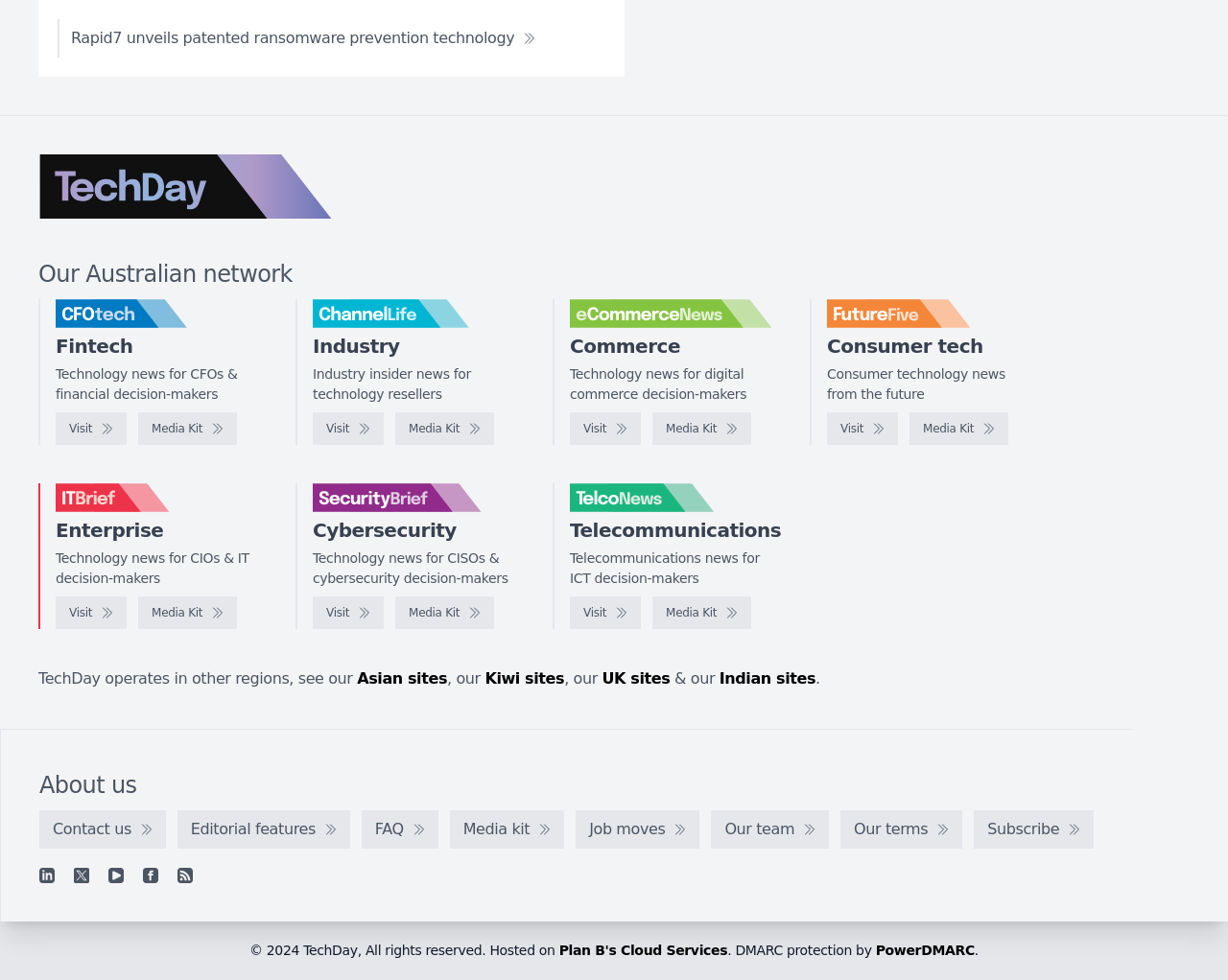Please provide the bounding box coordinates for the element that needs to be clicked to perform the instruction: "Contact us". The coordinates must consist of four float numbers between 0 and 1, formatted as [left, top, right, bottom].

[0.032, 0.827, 0.135, 0.866]